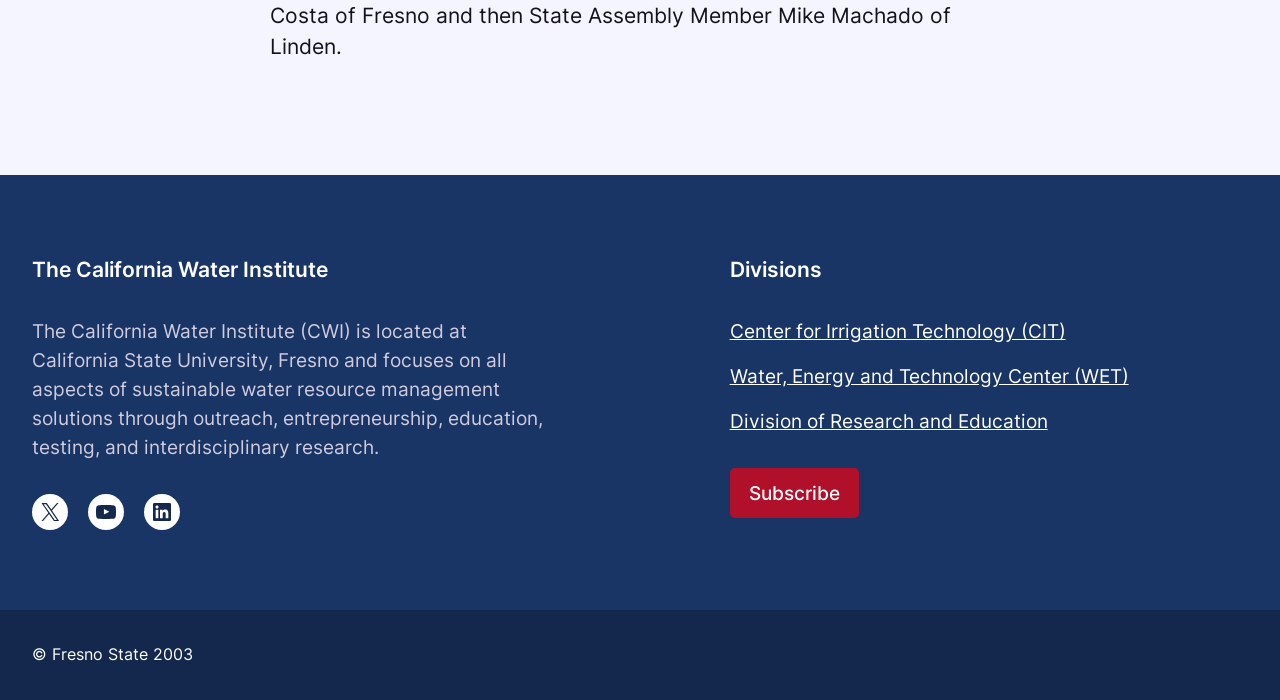Using the element description provided, determine the bounding box coordinates in the format (top-left x, top-left y, bottom-right x, bottom-right y). Ensure that all values are floating point numbers between 0 and 1. Element description: Division of Research and Education

[0.57, 0.585, 0.818, 0.619]